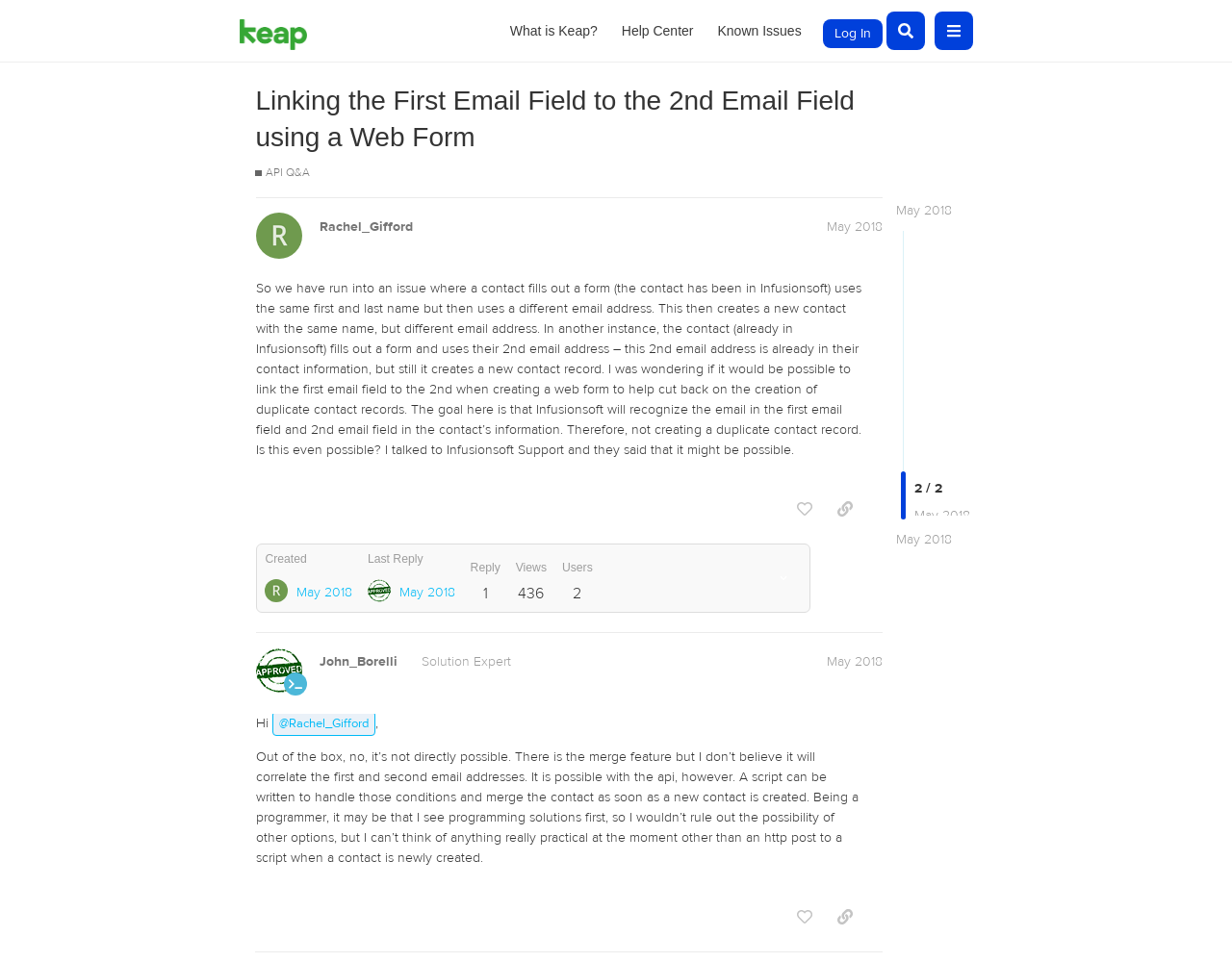Provide your answer to the question using just one word or phrase: What is the goal of the person who created the first post?

To prevent duplicate contact records